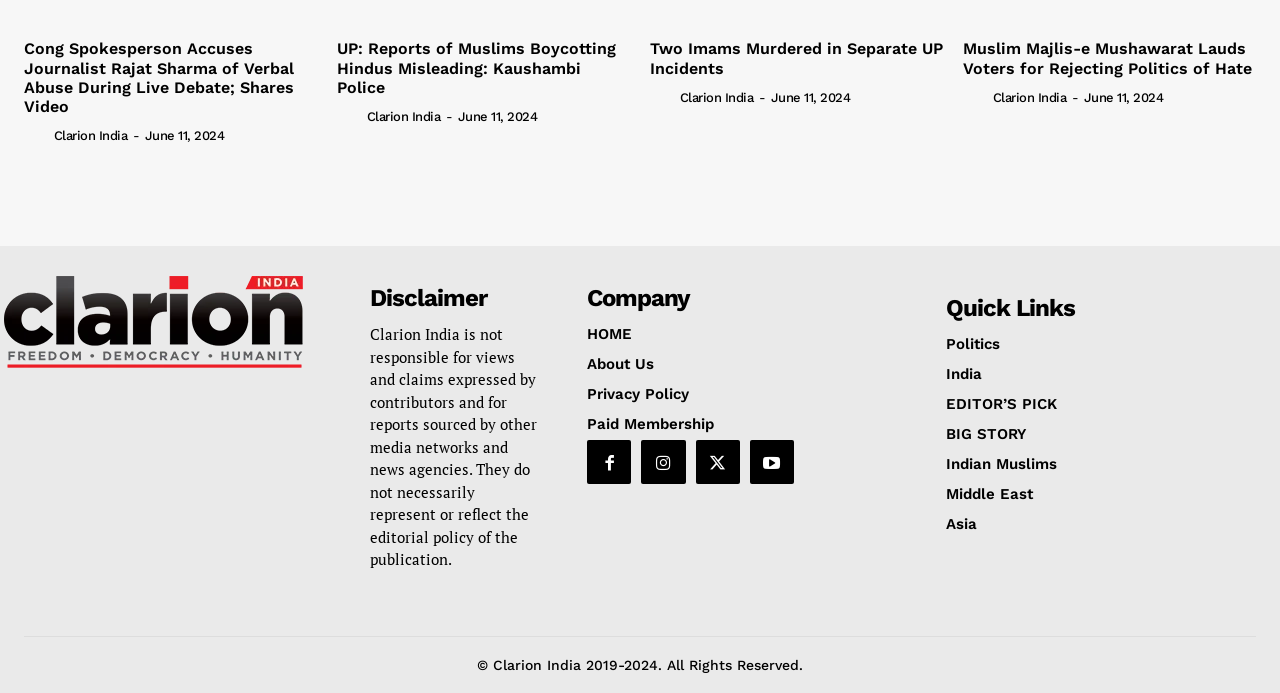Find the bounding box coordinates for the area you need to click to carry out the instruction: "Go to the 'HOME' page". The coordinates should be four float numbers between 0 and 1, indicated as [left, top, right, bottom].

[0.459, 0.469, 0.701, 0.495]